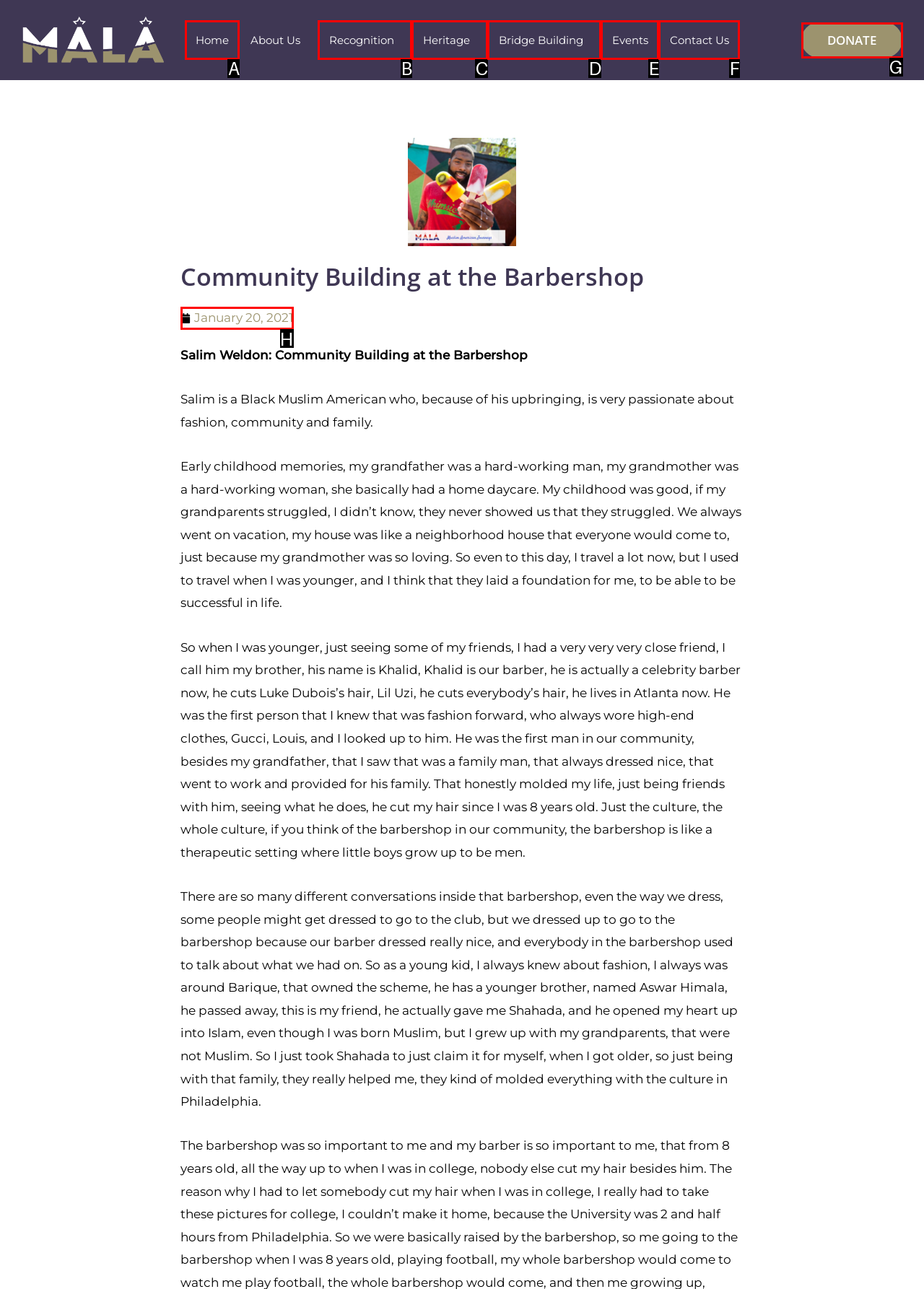For the task: Click the 'Home' link, identify the HTML element to click.
Provide the letter corresponding to the right choice from the given options.

A